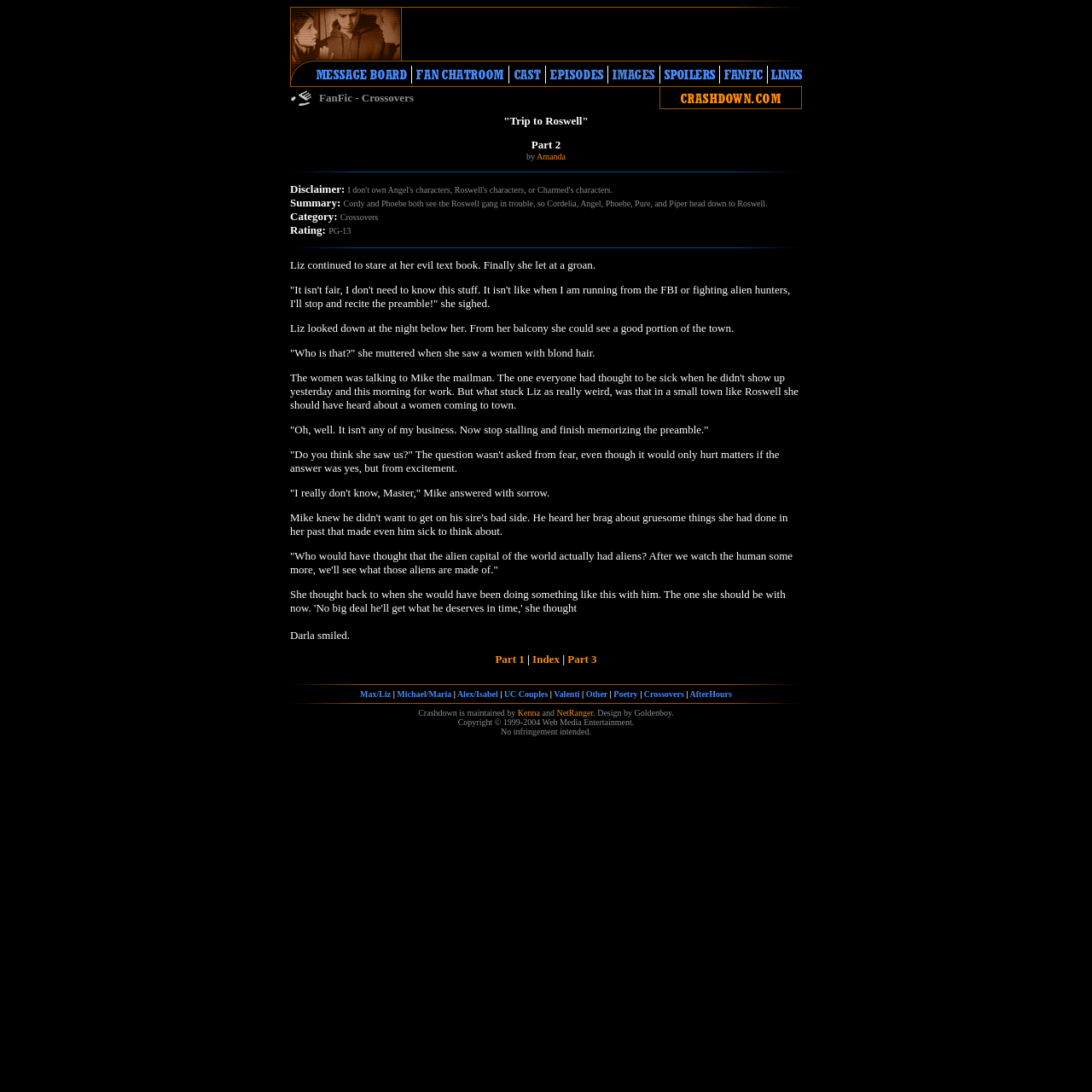Identify the bounding box coordinates of the HTML element based on this description: "Home".

None